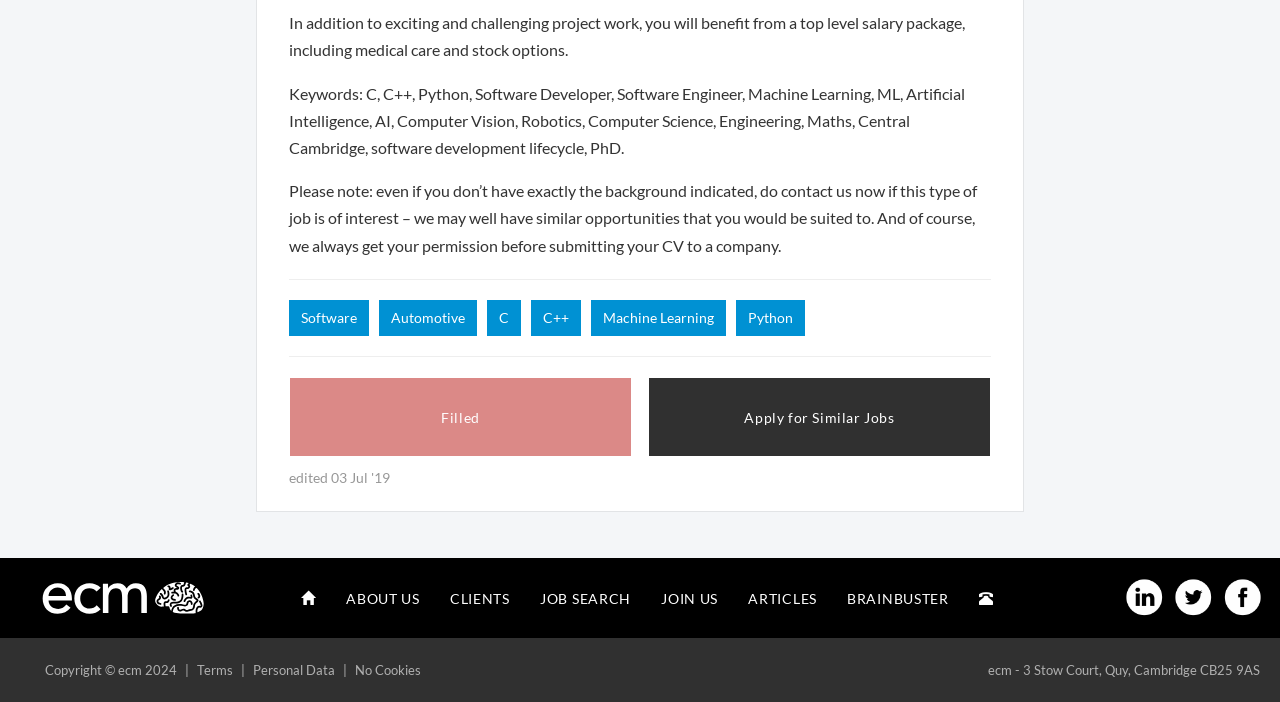Identify the bounding box of the UI component described as: "Personal Data".

[0.198, 0.942, 0.262, 0.965]